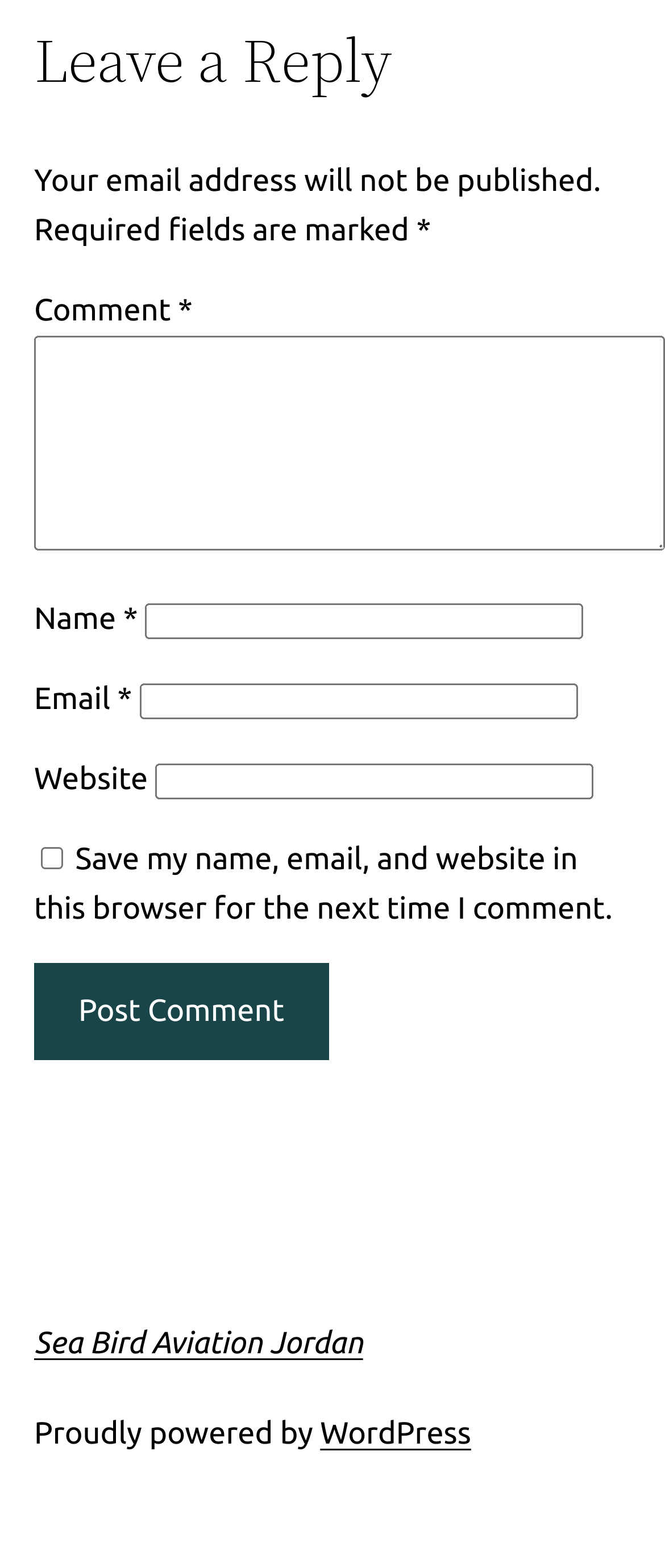Provide a brief response in the form of a single word or phrase:
What is the purpose of the textboxes?

To input comment information